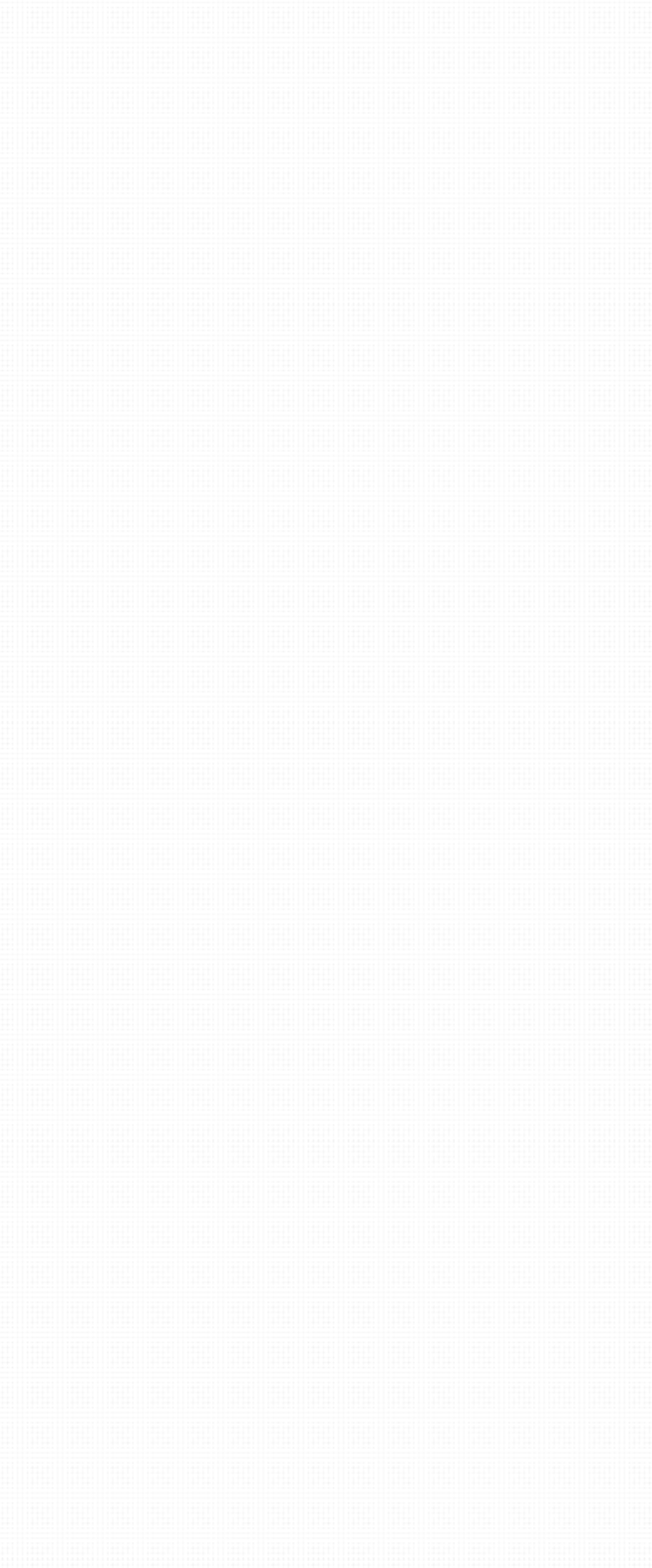How many textboxes are available on the webpage? Please answer the question using a single word or phrase based on the image.

2